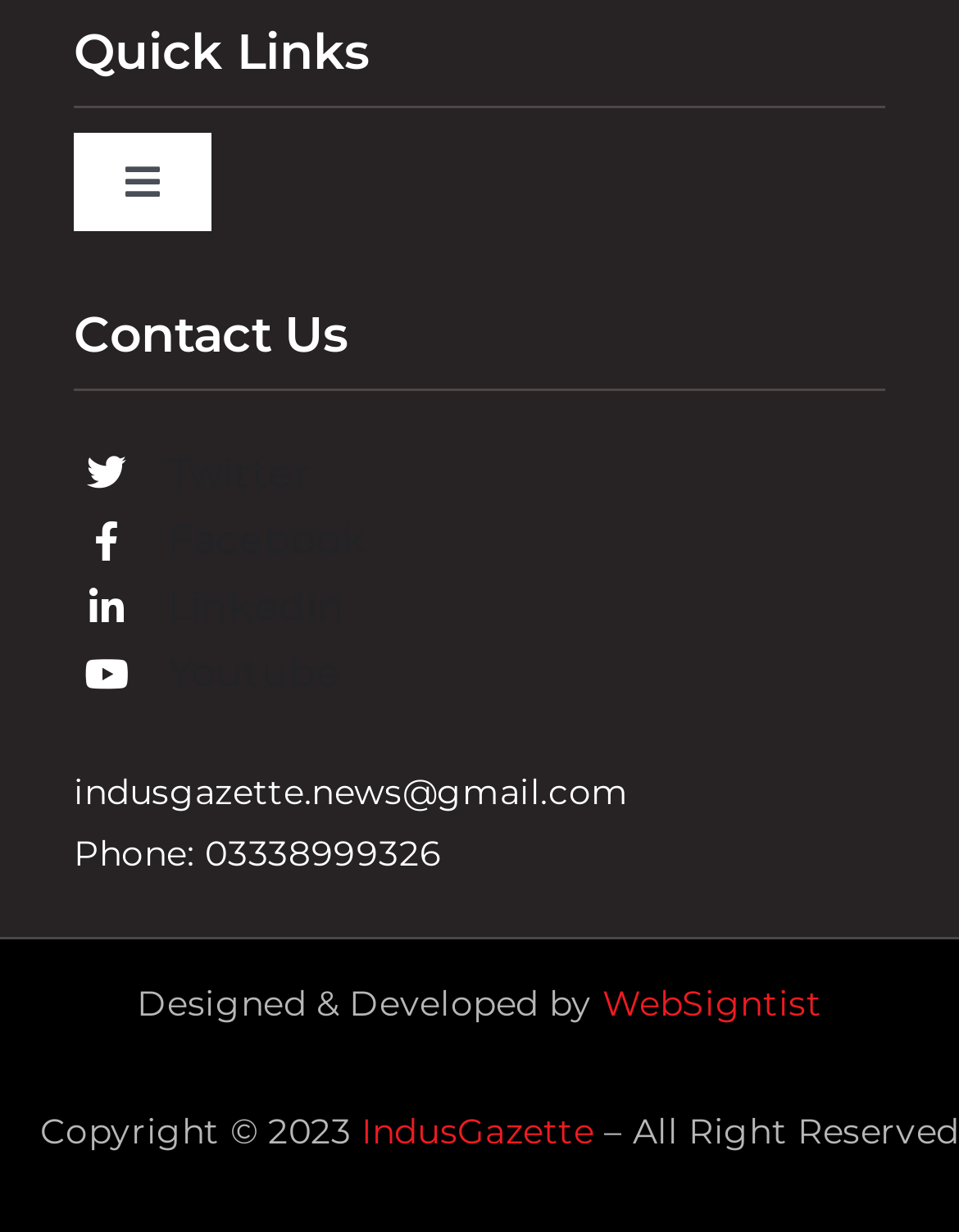What is the phone number for contact?
Please provide a comprehensive answer to the question based on the webpage screenshot.

I looked for the contact information on the webpage and found the phone number '03338999326' which is provided for contact purposes.